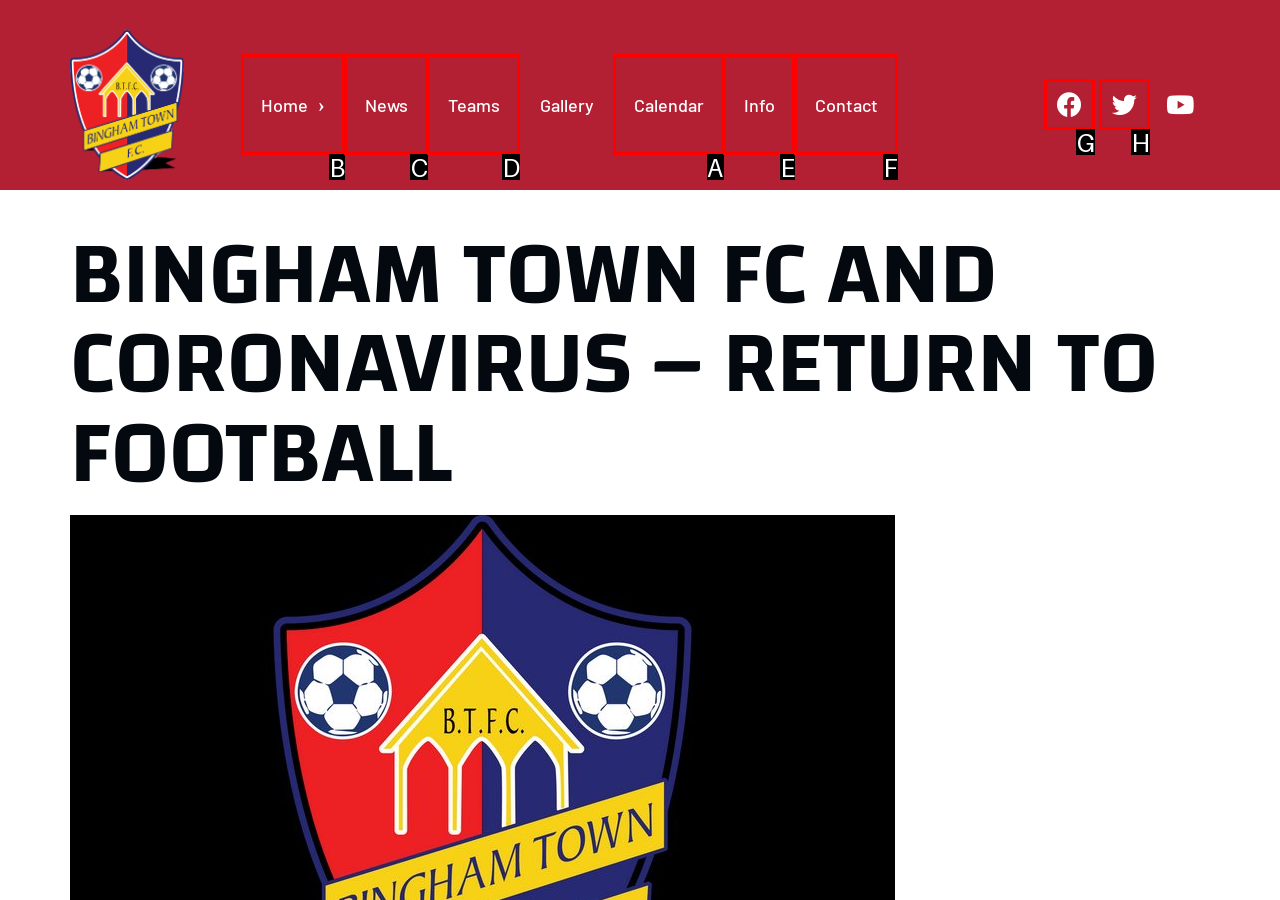Select the correct HTML element to complete the following task: Click the HOME link
Provide the letter of the choice directly from the given options.

None